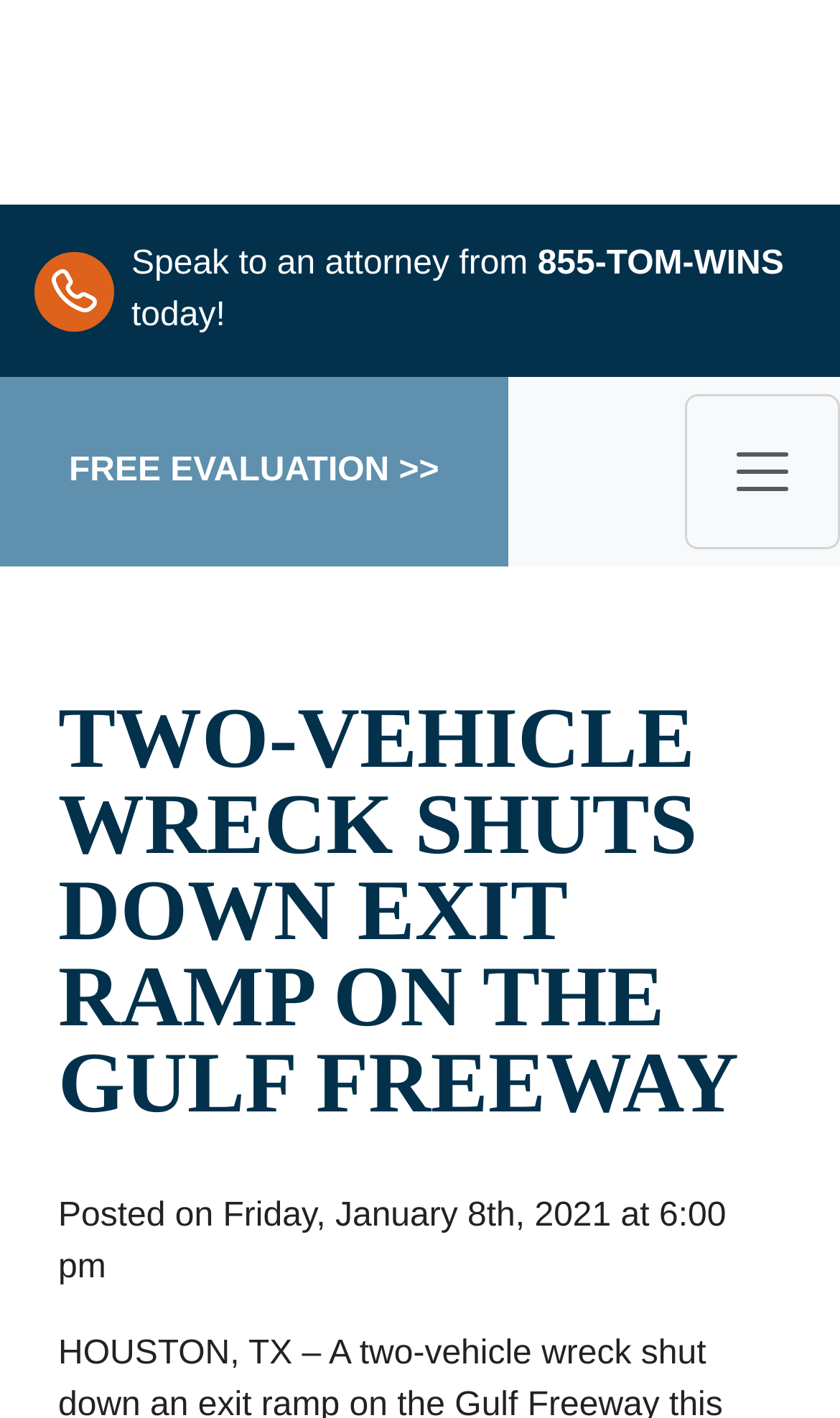Give a concise answer using one word or a phrase to the following question:
When was the article posted?

Friday, January 8th, 2021